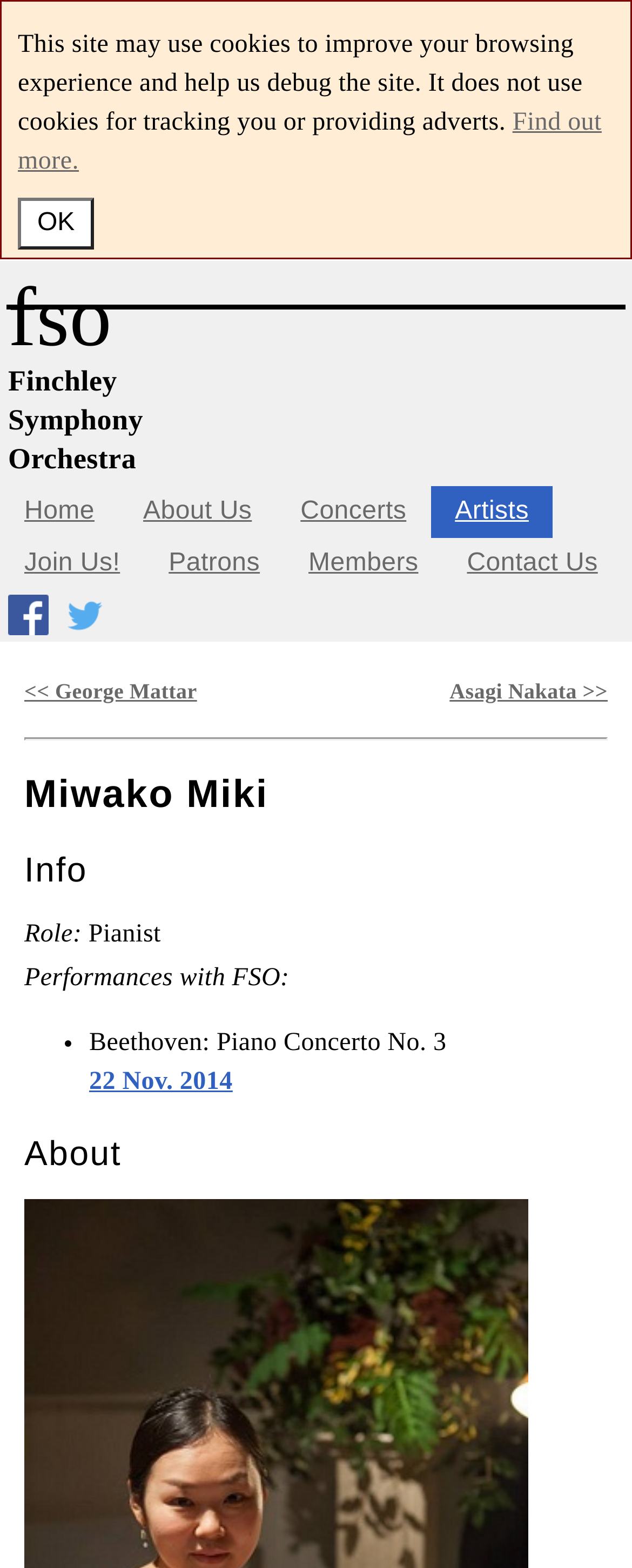Based on the provided description, "parent_node: HomeAbout UsConcertsArtistsJoin Us!PatronsMembersContact Us", find the bounding box of the corresponding UI element in the screenshot.

[0.0, 0.376, 0.09, 0.409]